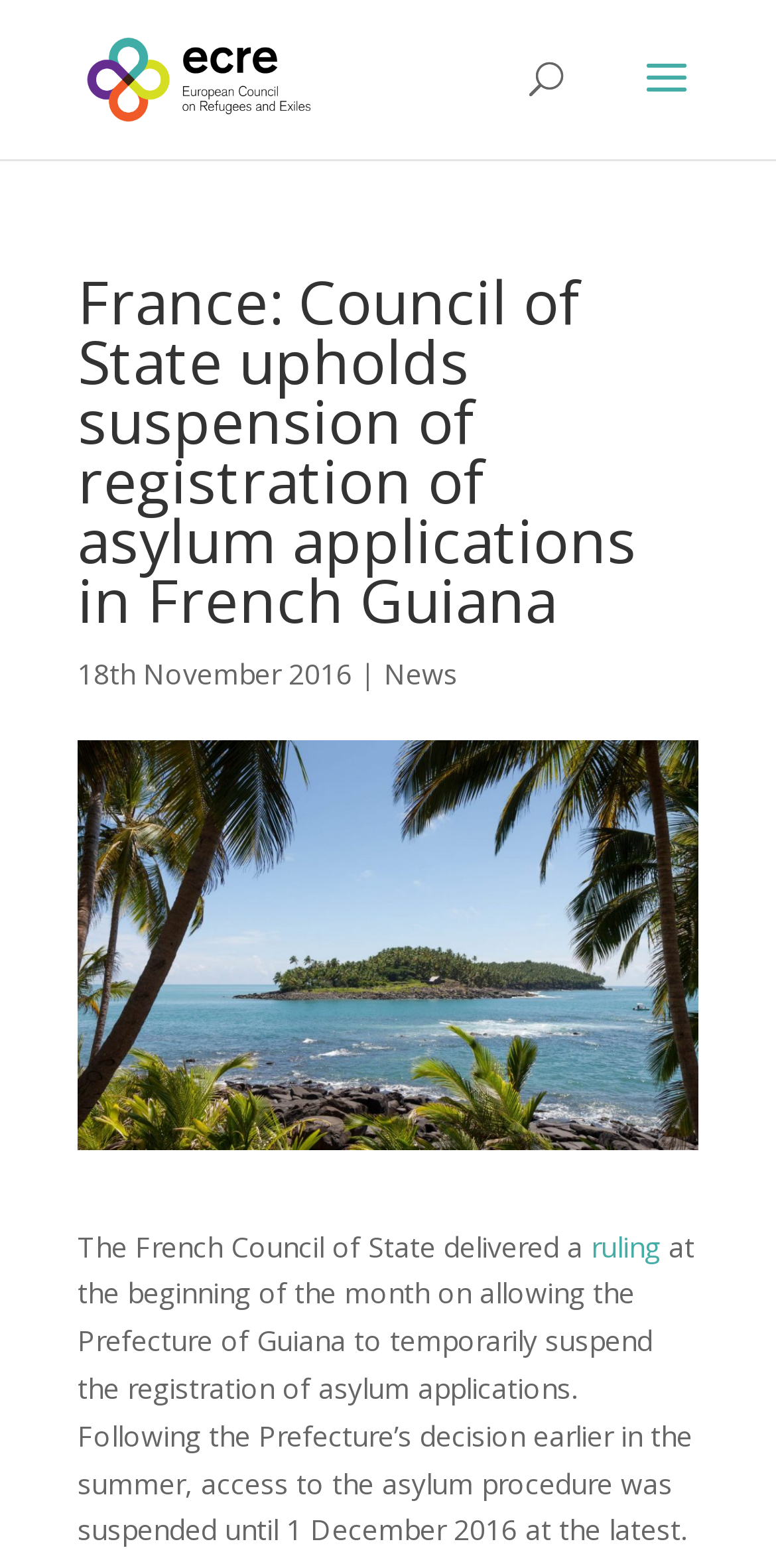Elaborate on the webpage's design and content in a detailed caption.

The webpage is about a news article from the European Council on Refugees and Exiles (ECRE) regarding a ruling by the French Council of State. At the top, there is a link to the ECRE website, accompanied by an image of the ECRE logo, positioned on the left side of the page. 

Below the logo, there is a search bar that spans across the top of the page, taking up about half of the width. 

The main content of the page is a news article with a heading that reads "France: Council of State upholds suspension of registration of asylum applications in French Guiana". This heading is positioned near the top of the page, taking up about three-quarters of the width. 

Below the heading, there is a date "18th November 2016" followed by a vertical line and a link to the "News" section. 

The main text of the article starts below, describing the ruling by the French Council of State, which allowed the Prefecture of Guiana to temporarily suspend the registration of asylum applications. The article provides more details about the suspension, including its duration. There is a link to the word "ruling" within the text, which likely provides more information about the court's decision.